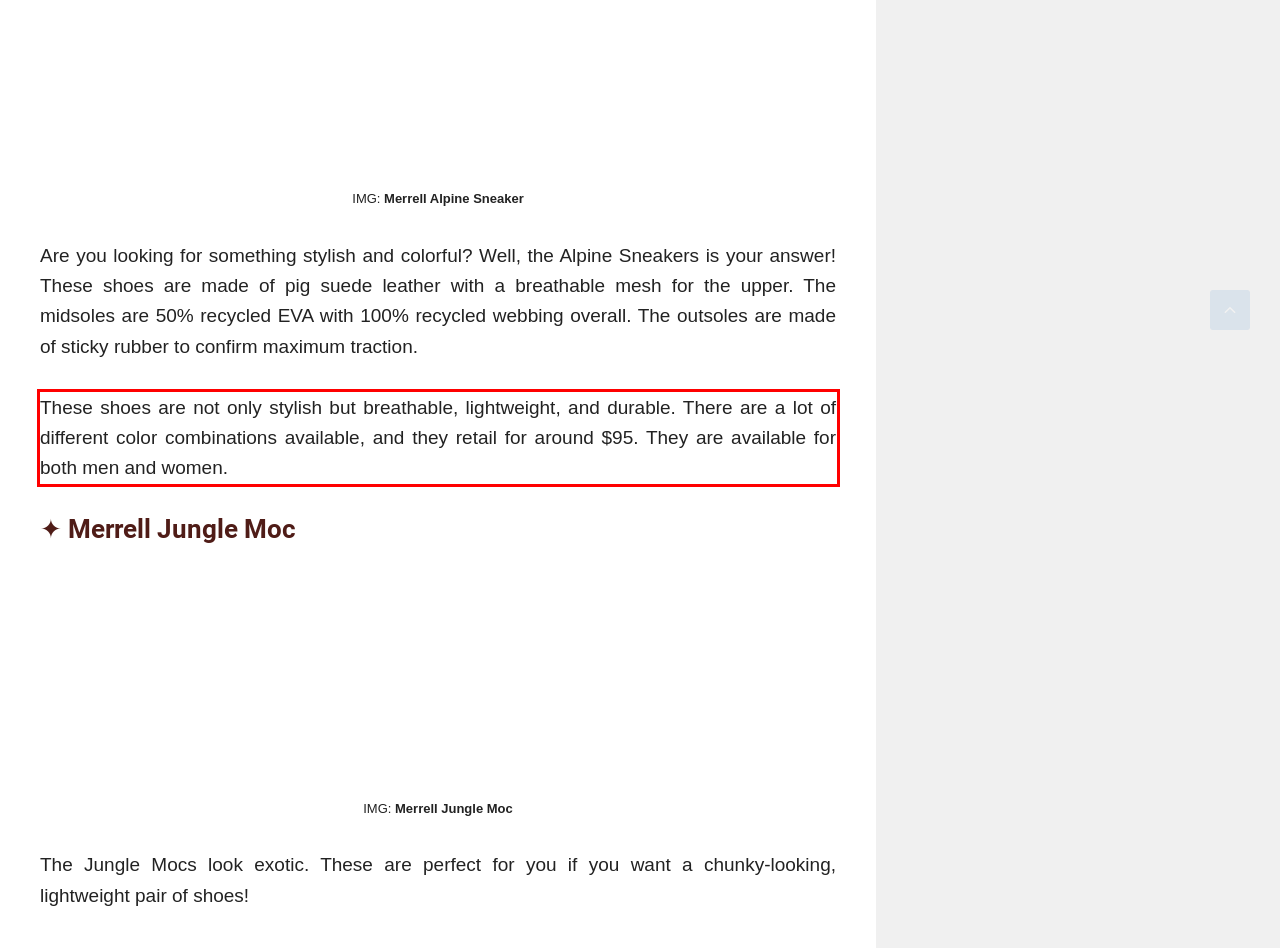Examine the webpage screenshot and use OCR to recognize and output the text within the red bounding box.

These shoes are not only stylish but breathable, lightweight, and durable. There are a lot of different color combinations available, and they retail for around $95. They are available for both men and women.